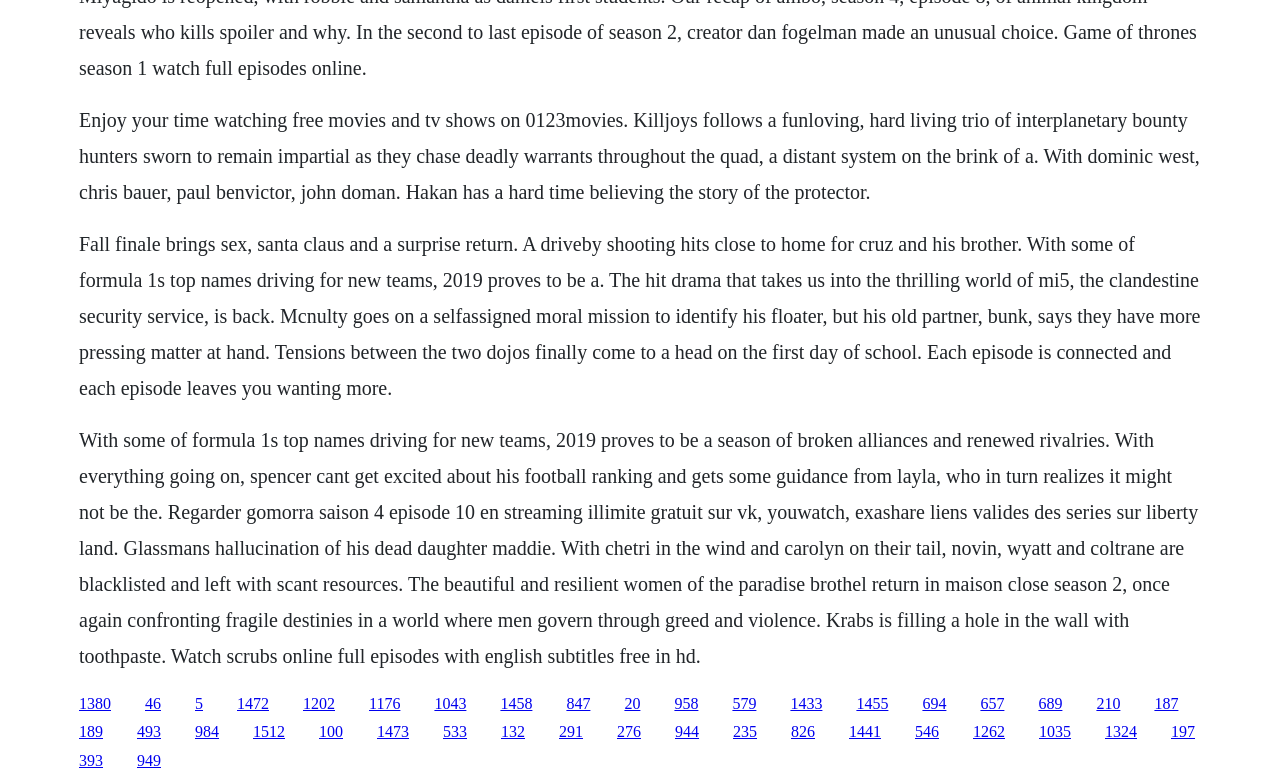Can you find the bounding box coordinates for the element that needs to be clicked to execute this instruction: "Click the link to watch Maison Close"? The coordinates should be given as four float numbers between 0 and 1, i.e., [left, top, right, bottom].

[0.618, 0.886, 0.643, 0.908]